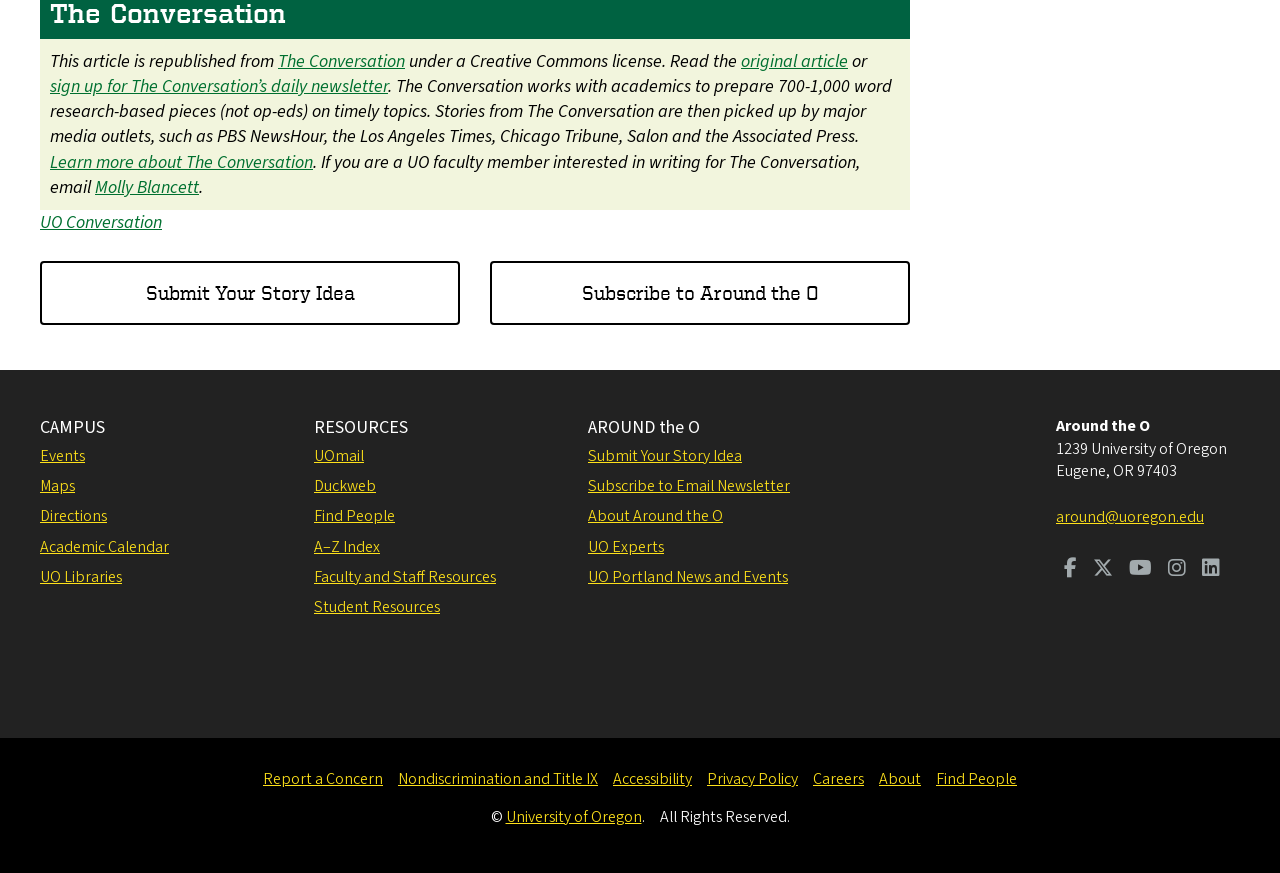What is the purpose of The Conversation?
Using the image as a reference, answer the question in detail.

The question asks for the purpose of The Conversation. By reading the text on the webpage, we can see that The Conversation works with academics to prepare 700-1,000 word research-based pieces on timely topics, which suggests that the purpose of The Conversation is to prepare research-based pieces on timely topics.